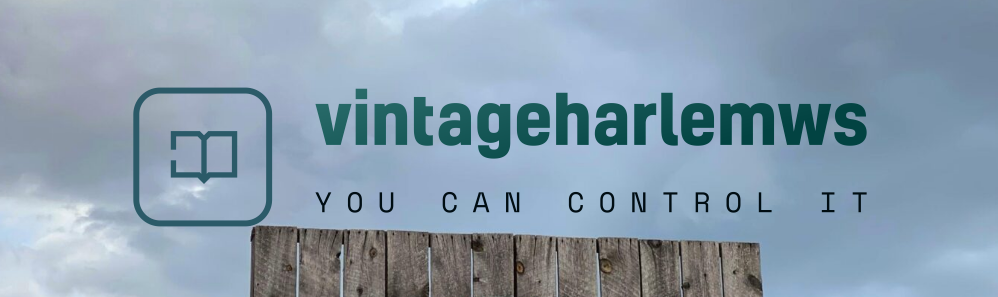Give a thorough description of the image, including any visible elements and their relationships.

This striking image features the branding for "vintageharlemws". The text prominently displays the name in bold, green letters against a softly clouded sky backdrop, conveying a sense of calm and creativity. Below the name, the phrase "YOU CAN CONTROL IT" is presented in a clear, modern font, adding a motivational touch. To the left, an icon resembling an open book encapsulated in a square further emphasizes the themes of knowledge and access. In the foreground, rustic wooden planks suggest a connection to home decor, aligning with the artistic focus of the brand. The overall composition balances professionalism with an inviting aesthetic, making it ideal for a site dedicated to artwork and decorating inspiration.